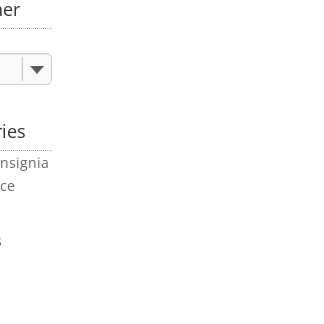What type of engravings are available for the ring?
Refer to the image and give a detailed response to the question.

The caption highlights the bespoke nature of the ring, mentioning that it offers options for personalized engravings, which implies that customers can have their own custom engravings on the ring.